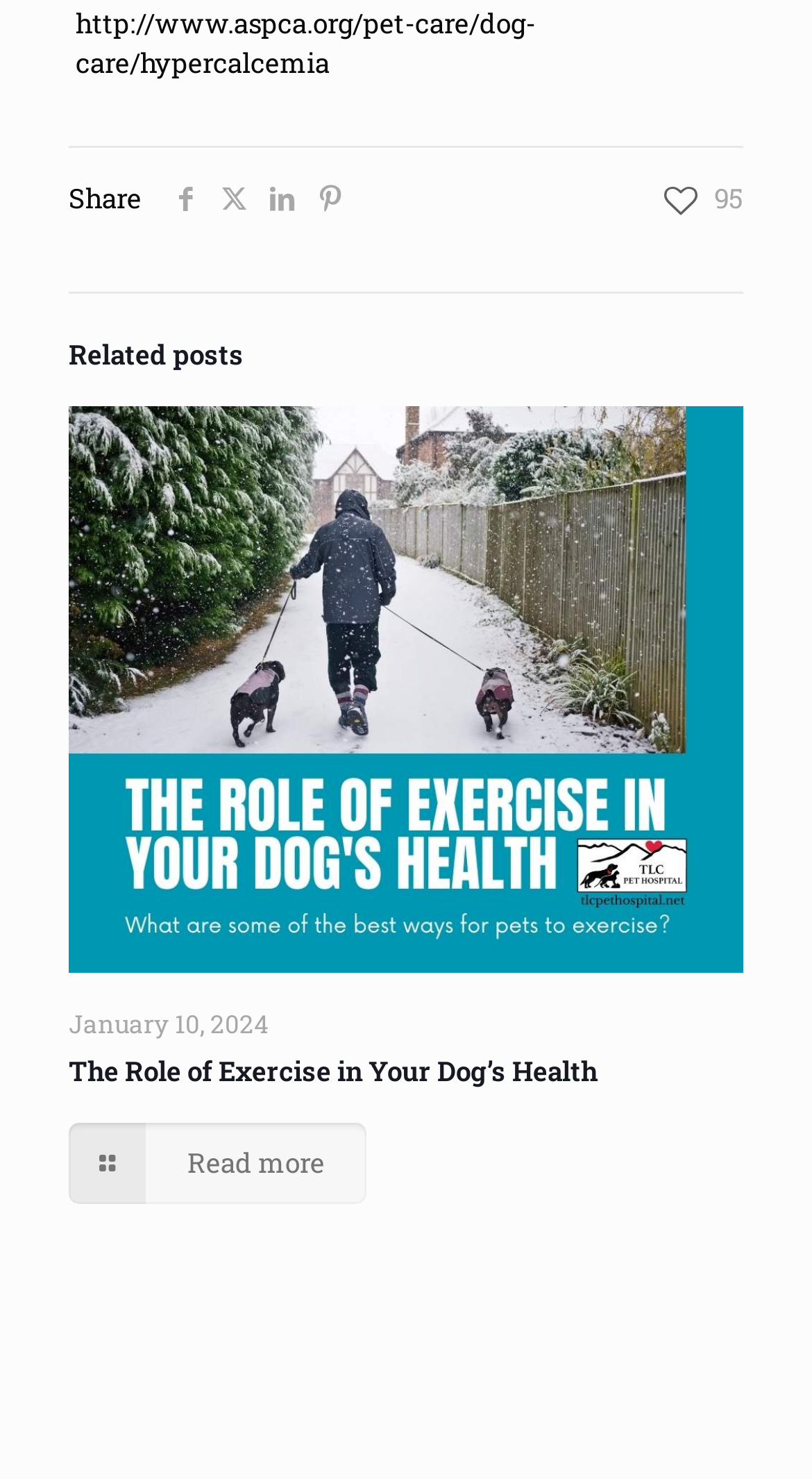Predict the bounding box coordinates of the area that should be clicked to accomplish the following instruction: "Share on Facebook". The bounding box coordinates should consist of four float numbers between 0 and 1, i.e., [left, top, right, bottom].

[0.2, 0.121, 0.259, 0.146]